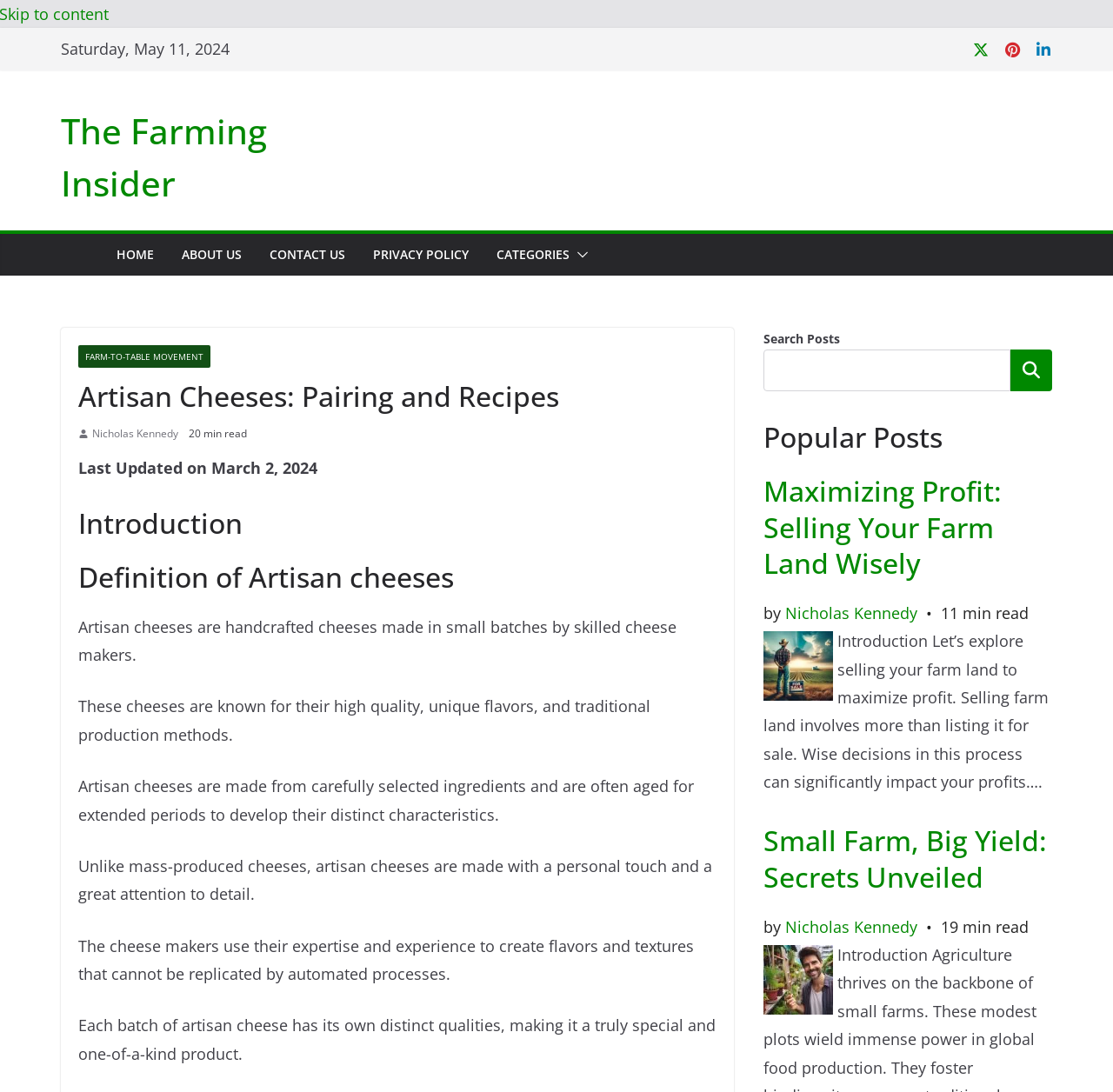Find and indicate the bounding box coordinates of the region you should select to follow the given instruction: "View practice areas".

None